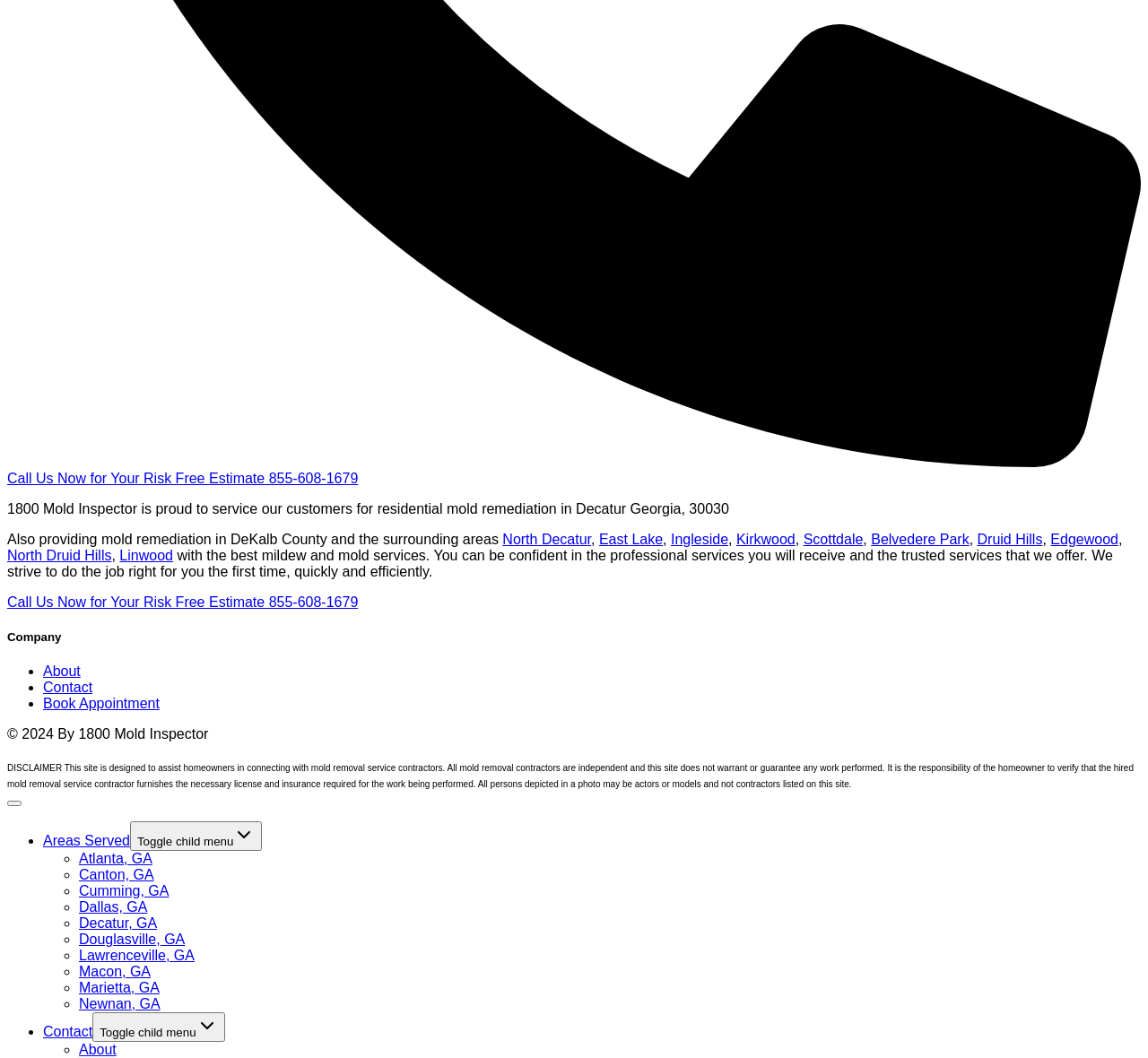Find the bounding box coordinates of the clickable area required to complete the following action: "click the link to US Hiking Trails".

None